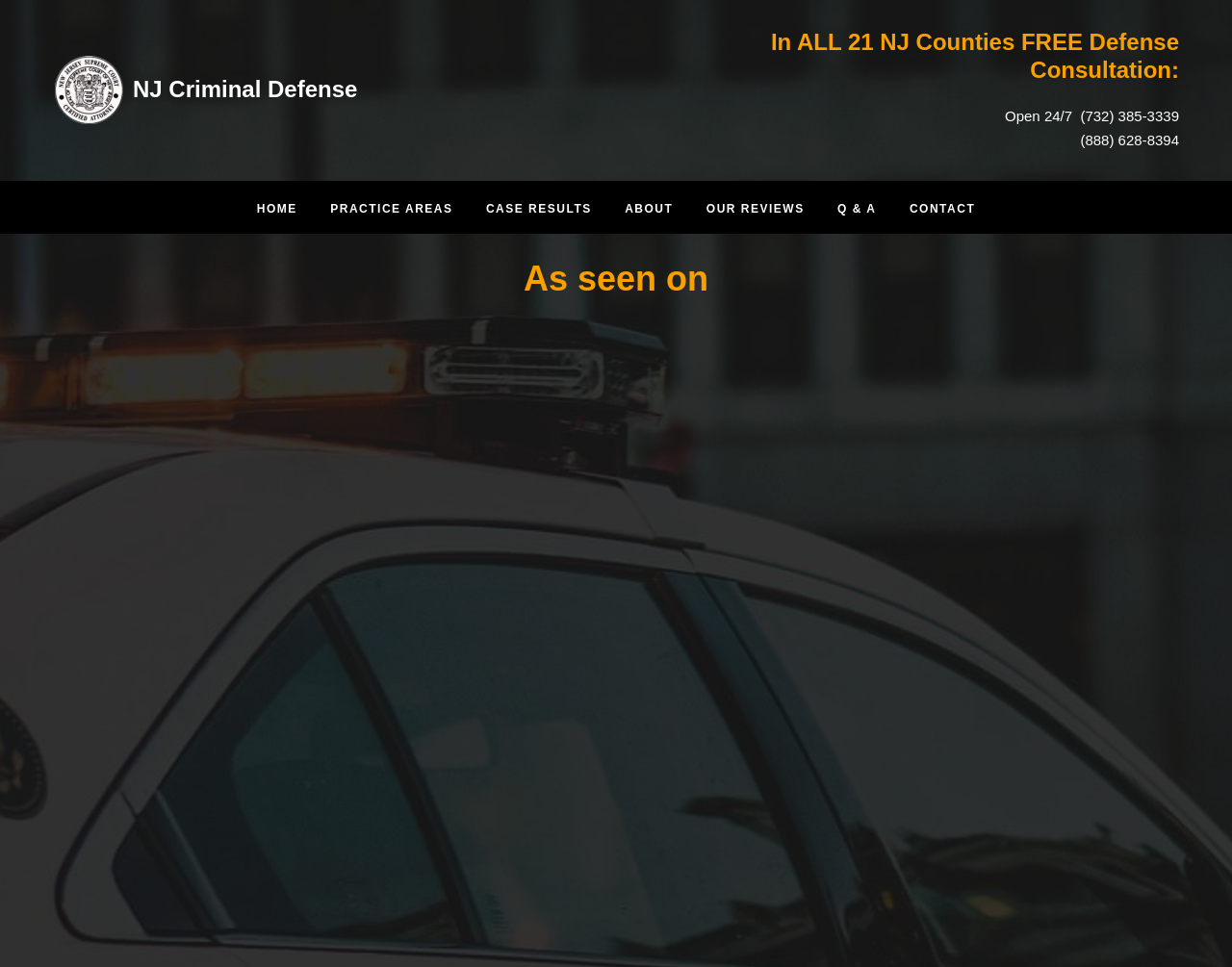Please identify the bounding box coordinates of the element that needs to be clicked to perform the following instruction: "Contact the office".

[0.738, 0.207, 0.792, 0.221]